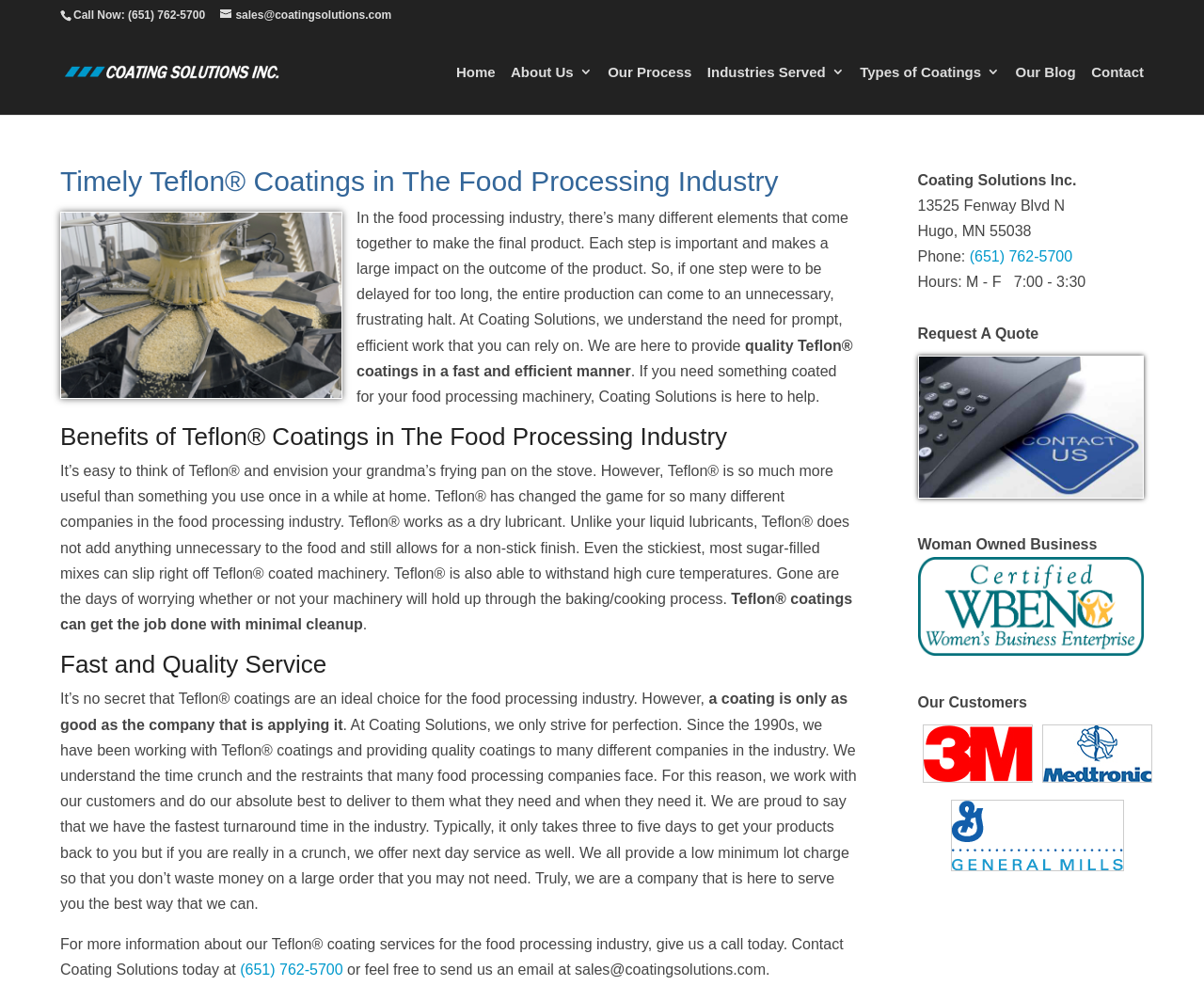Find and indicate the bounding box coordinates of the region you should select to follow the given instruction: "Go to the home page".

[0.379, 0.066, 0.411, 0.116]